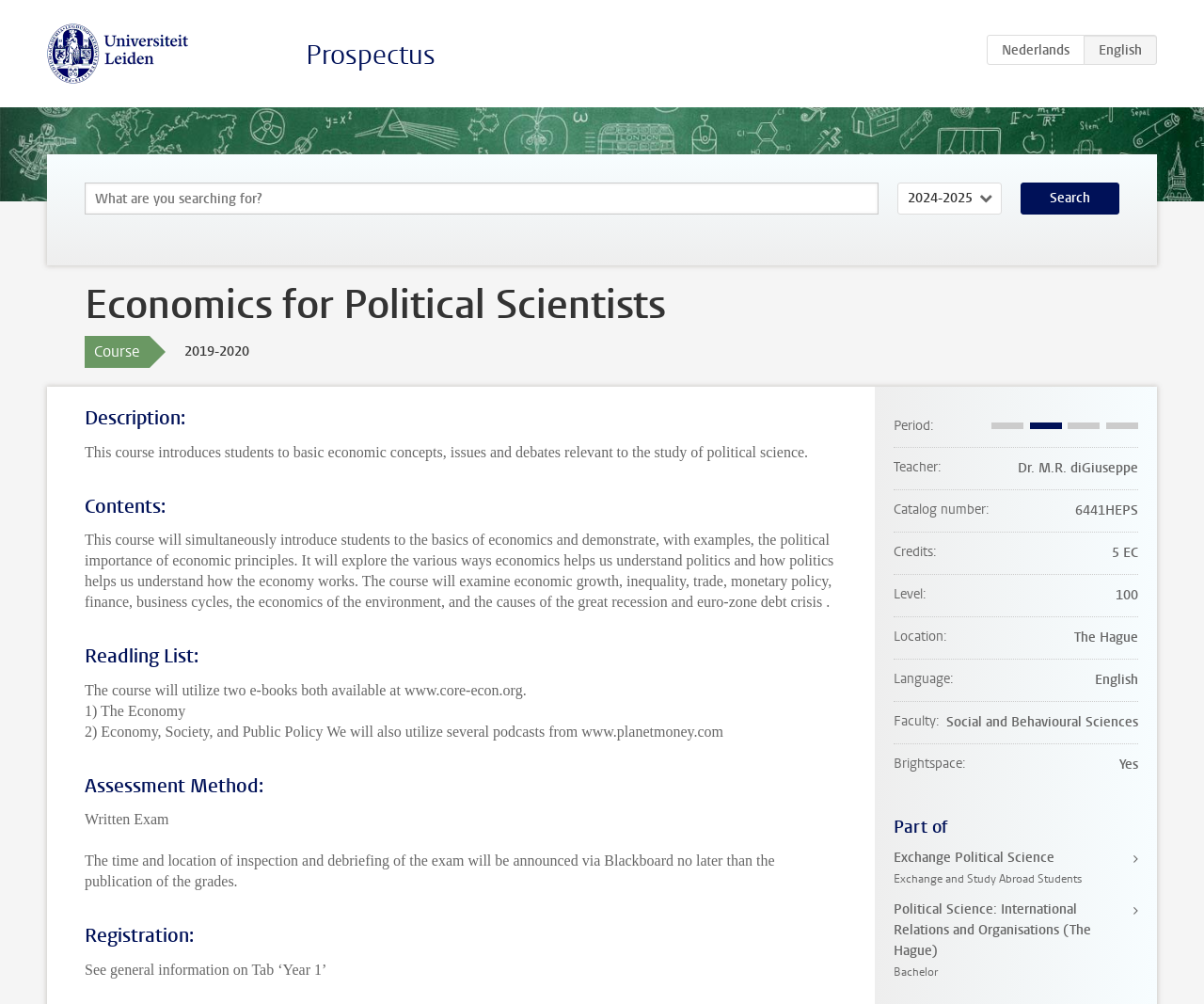Based on the element description "alt="Universiteit Leiden"", predict the bounding box coordinates of the UI element.

[0.039, 0.044, 0.157, 0.06]